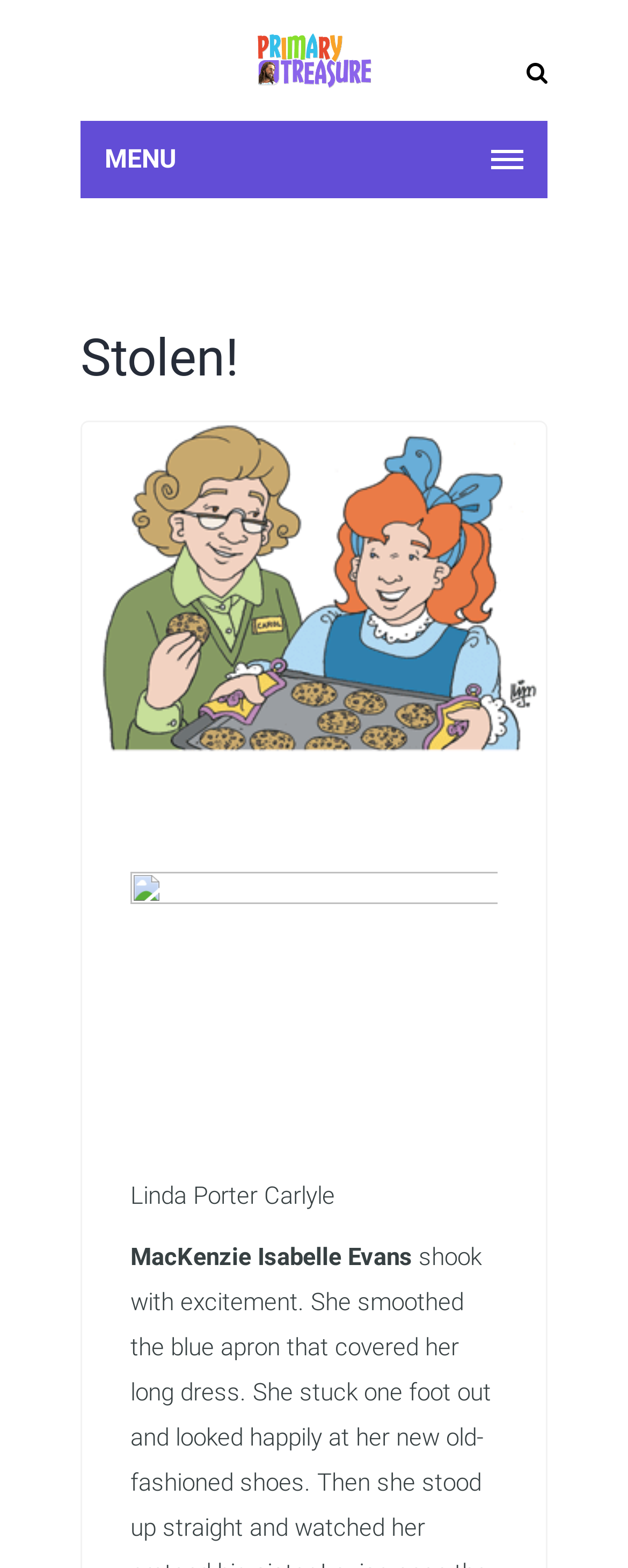Give a one-word or short phrase answer to the question: 
How many authors are listed on the webpage?

2